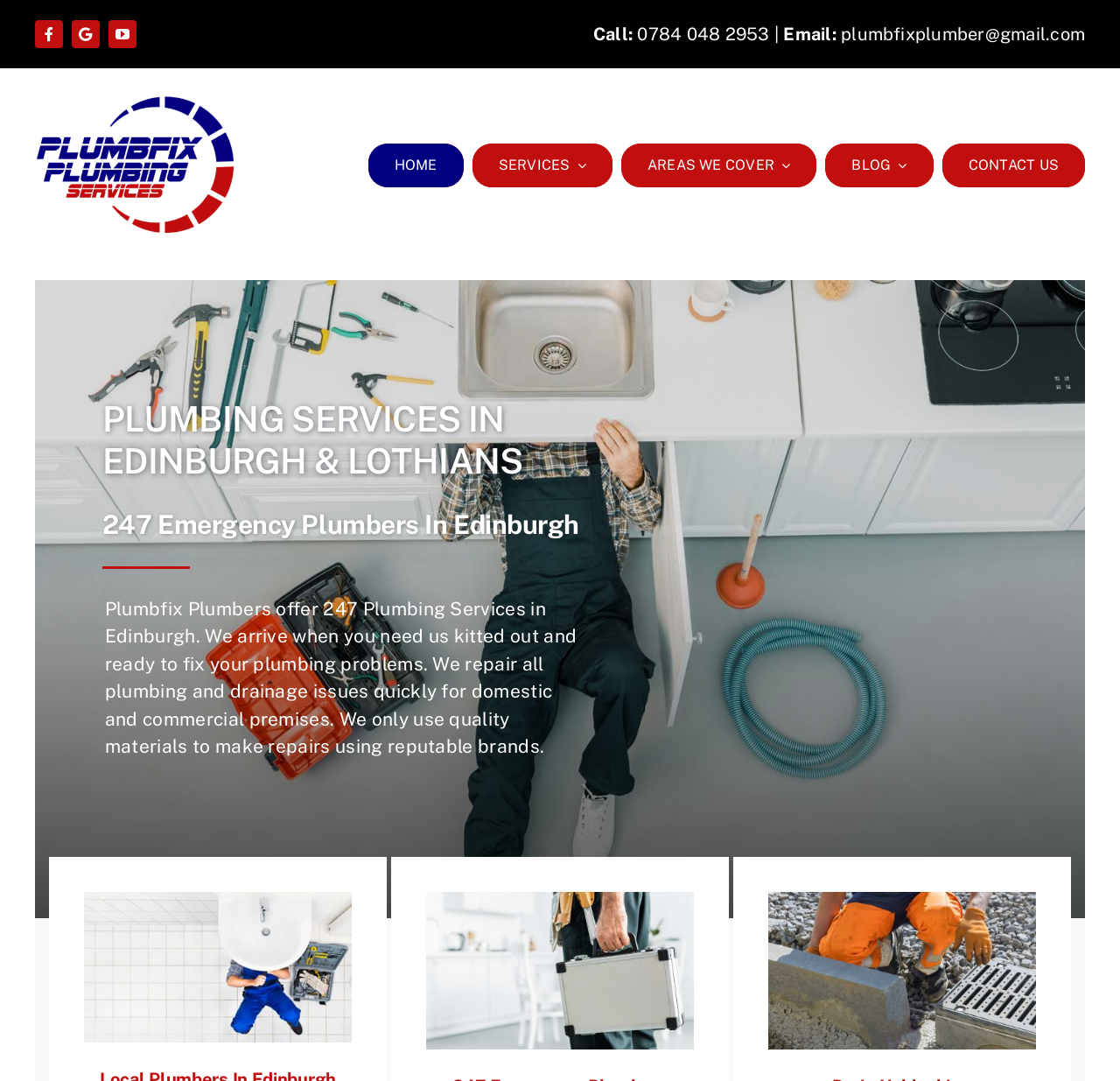What is one of the plumbing issues that Plumbfix can fix?
Please use the image to provide a one-word or short phrase answer.

blocked drains